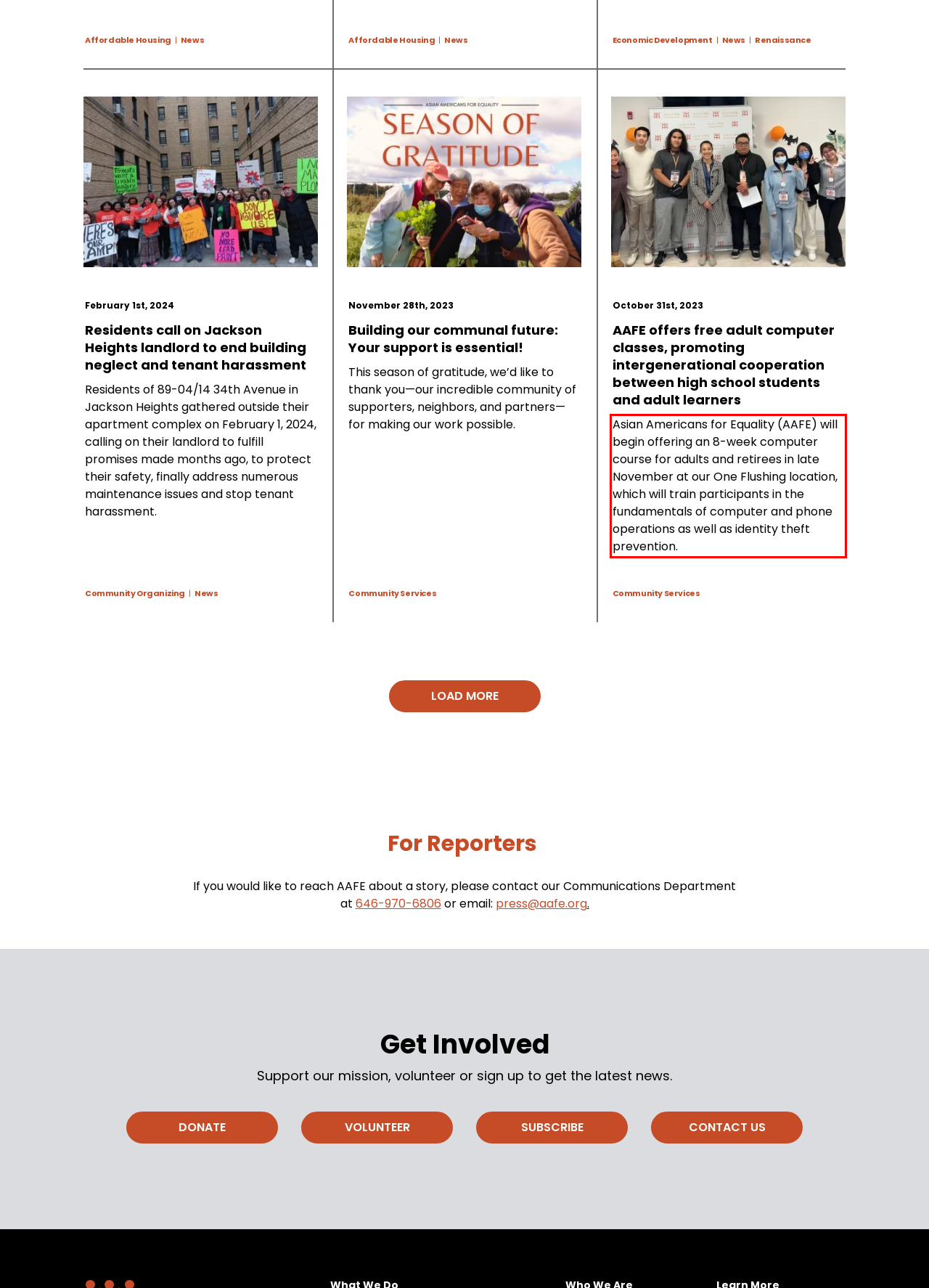You have a screenshot of a webpage with a red bounding box. Use OCR to generate the text contained within this red rectangle.

Asian Americans for Equality (AAFE) will begin offering an 8-week computer course for adults and retirees in late November at our One Flushing location, which will train participants in the fundamentals of computer and phone operations as well as identity theft prevention.